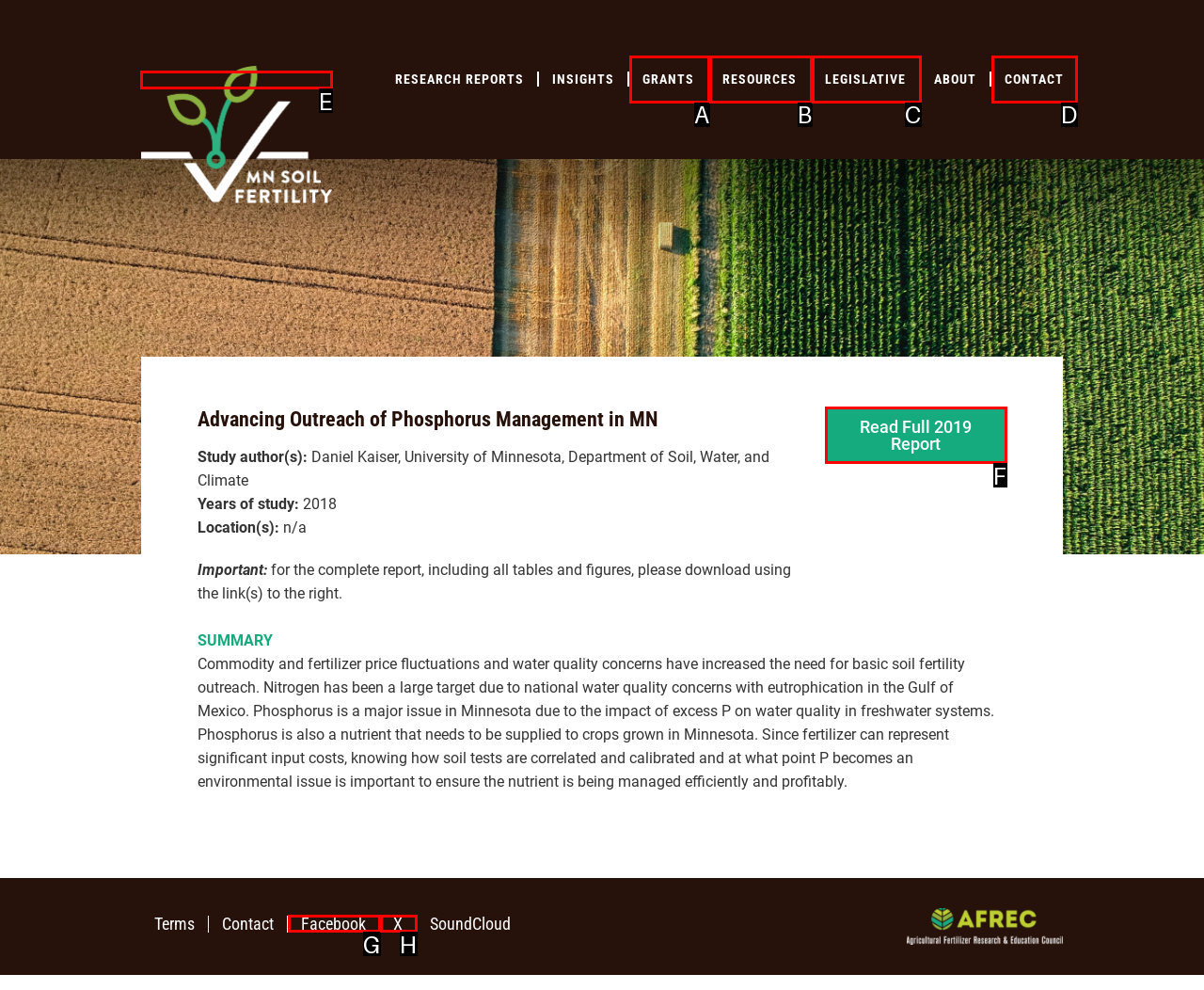Tell me which option I should click to complete the following task: Click on the AFREC link
Answer with the option's letter from the given choices directly.

E